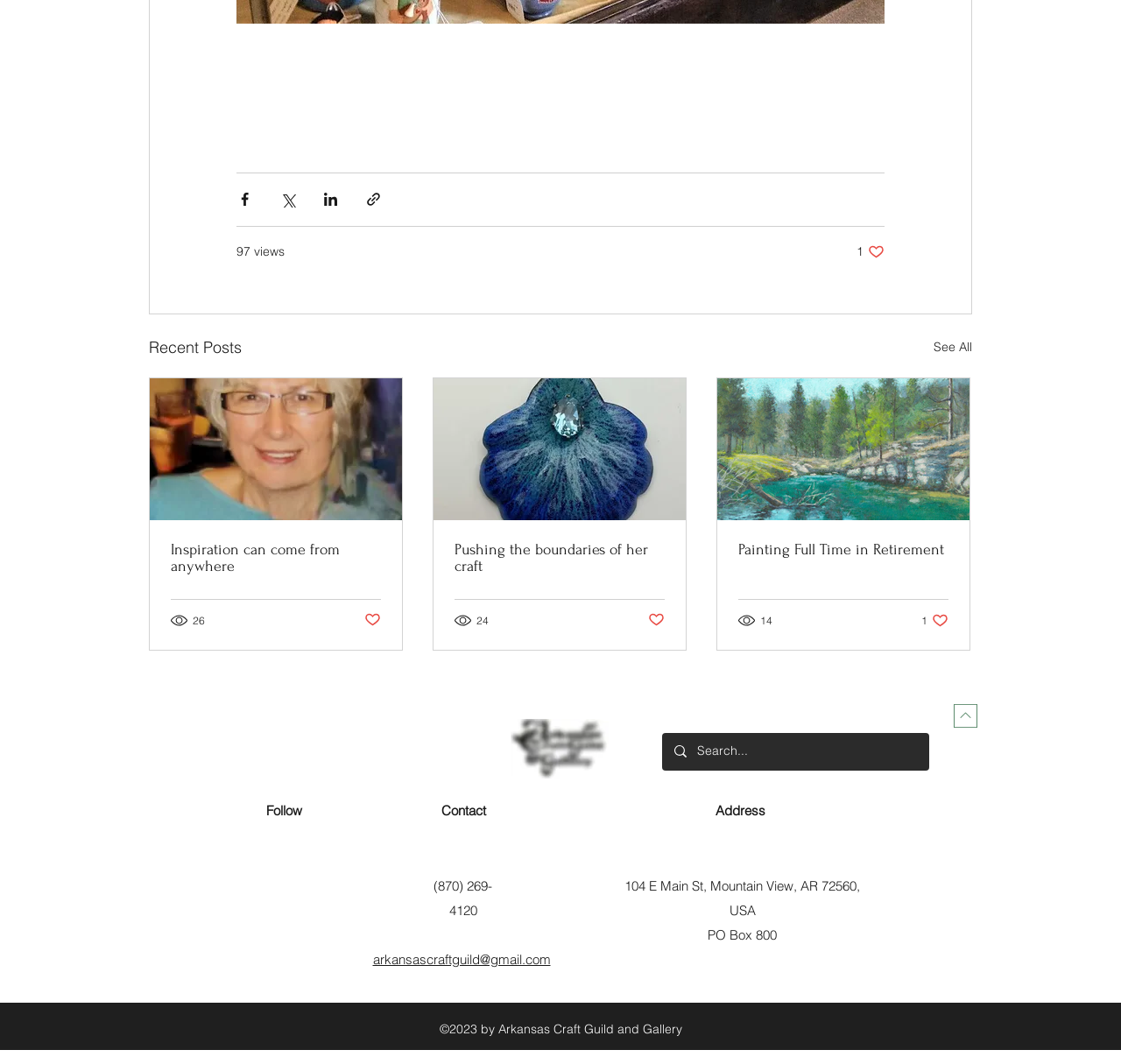What is the address of the Arkansas Craft Guild and Gallery?
Refer to the image and provide a concise answer in one word or phrase.

104 E Main St, Mountain View, AR 72560, USA